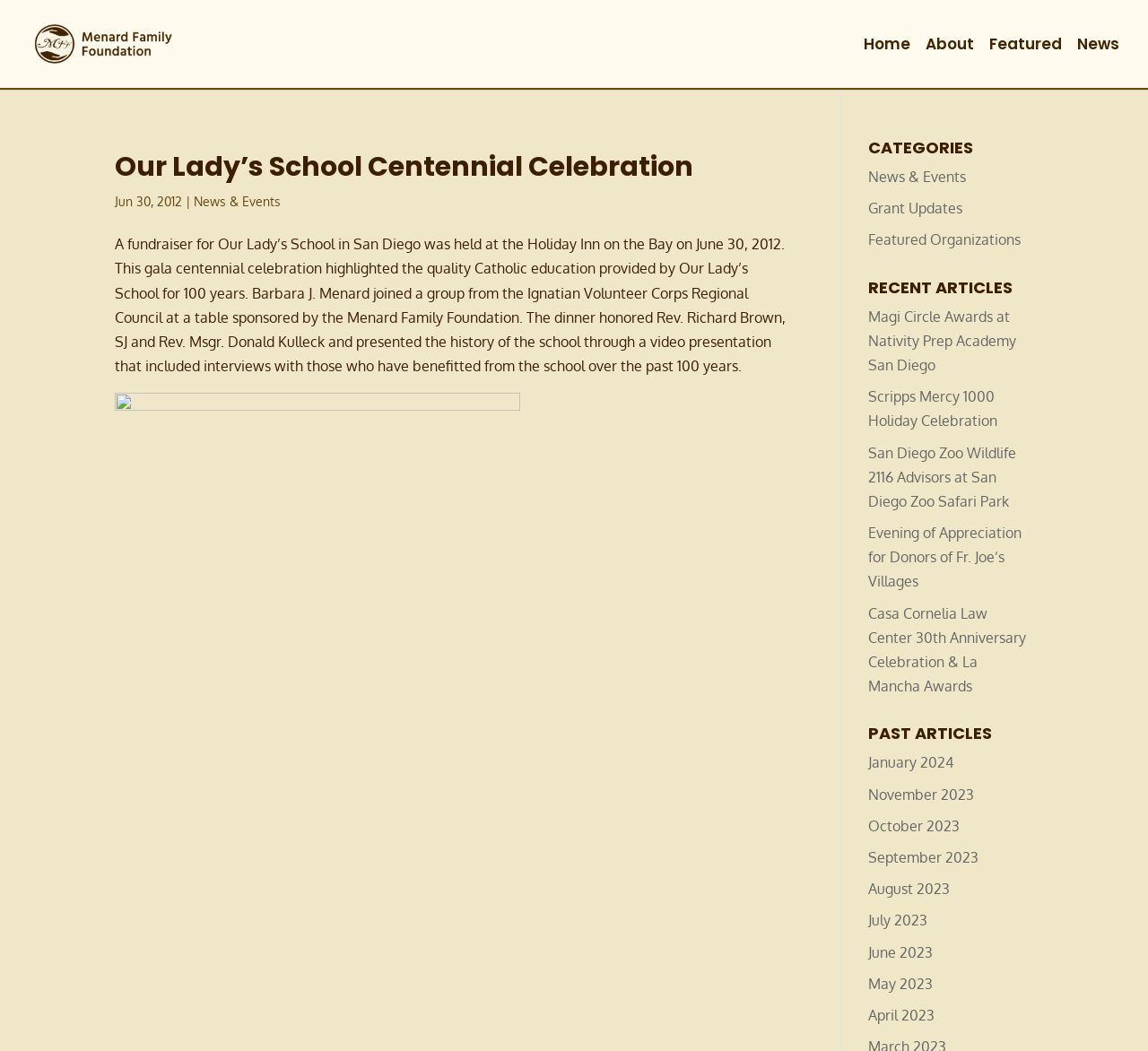How many links are there in the 'CATEGORIES' section?
Based on the visual content, answer with a single word or a brief phrase.

3